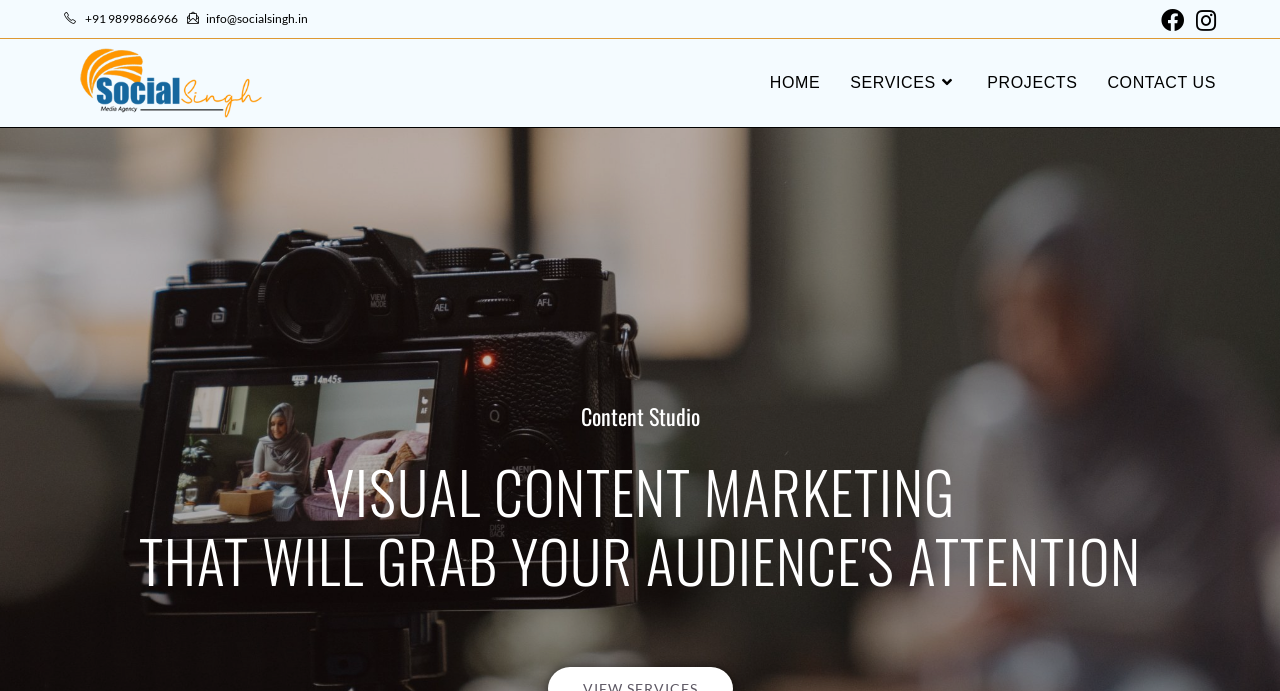Using the description "Projects", predict the bounding box of the relevant HTML element.

[0.76, 0.056, 0.853, 0.183]